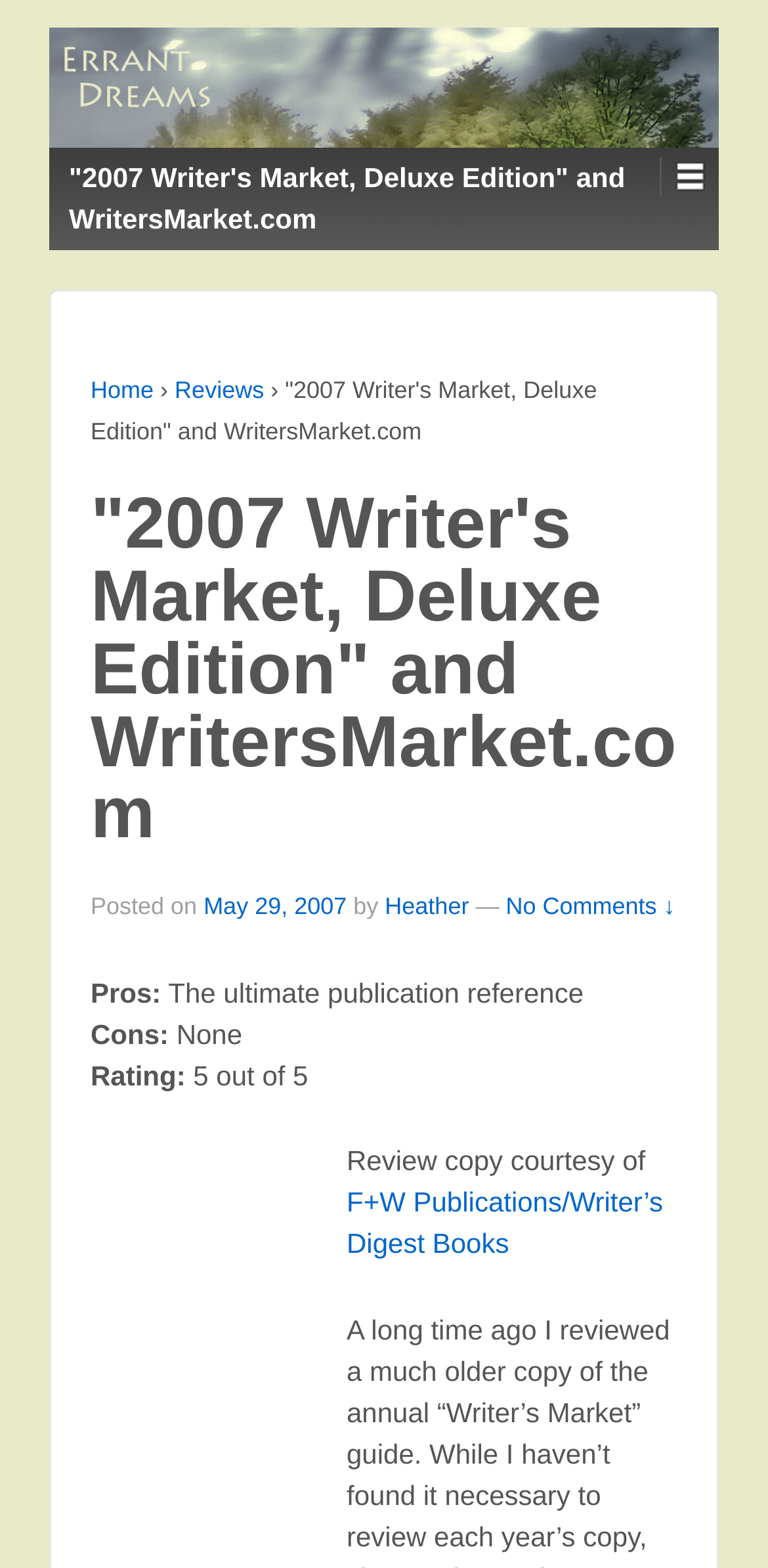Identify the bounding box coordinates necessary to click and complete the given instruction: "Check the post date".

[0.265, 0.57, 0.452, 0.587]